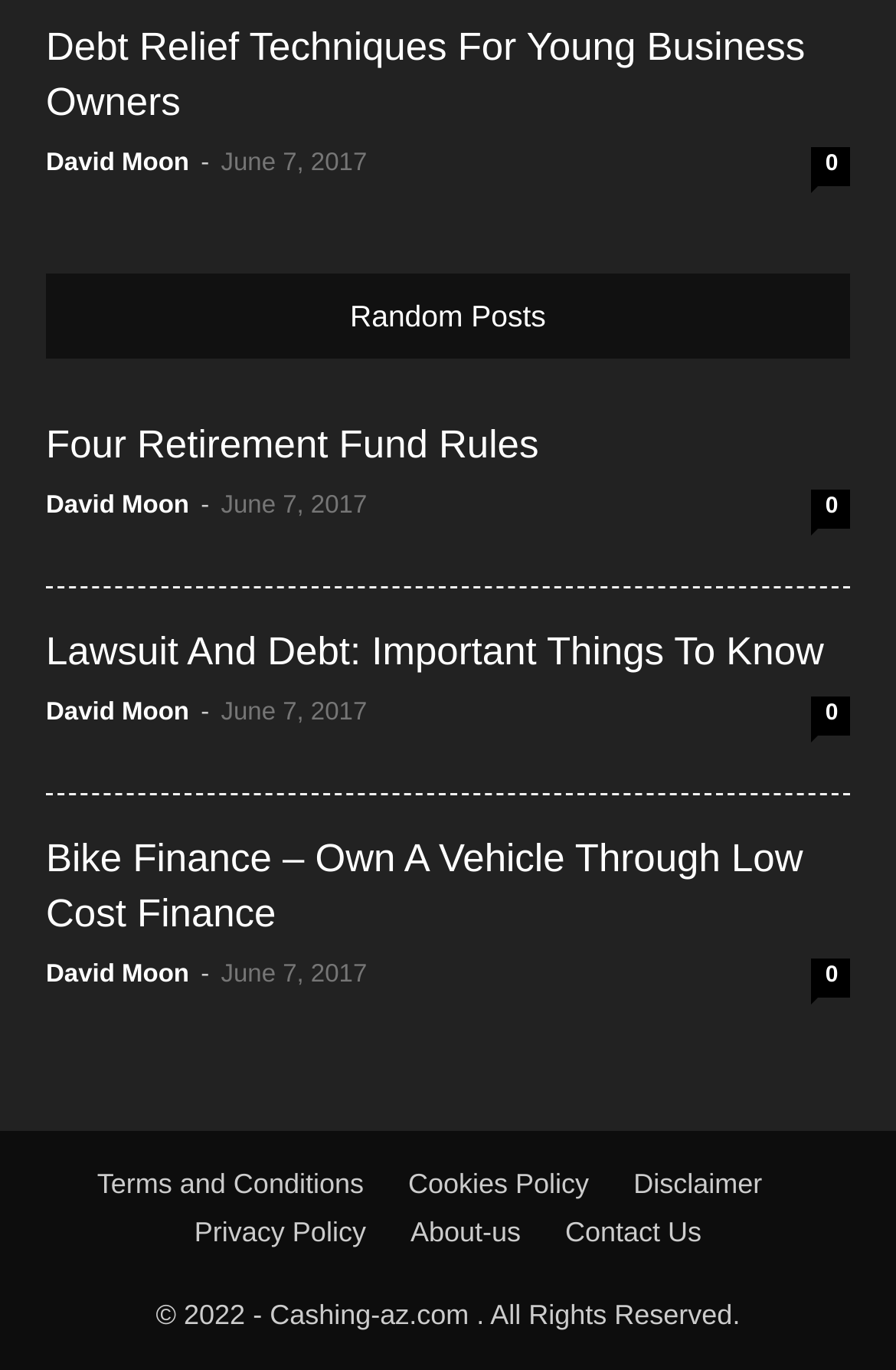Bounding box coordinates should be in the format (top-left x, top-left y, bottom-right x, bottom-right y) and all values should be floating point numbers between 0 and 1. Determine the bounding box coordinate for the UI element described as: David Moon

[0.051, 0.898, 0.211, 0.918]